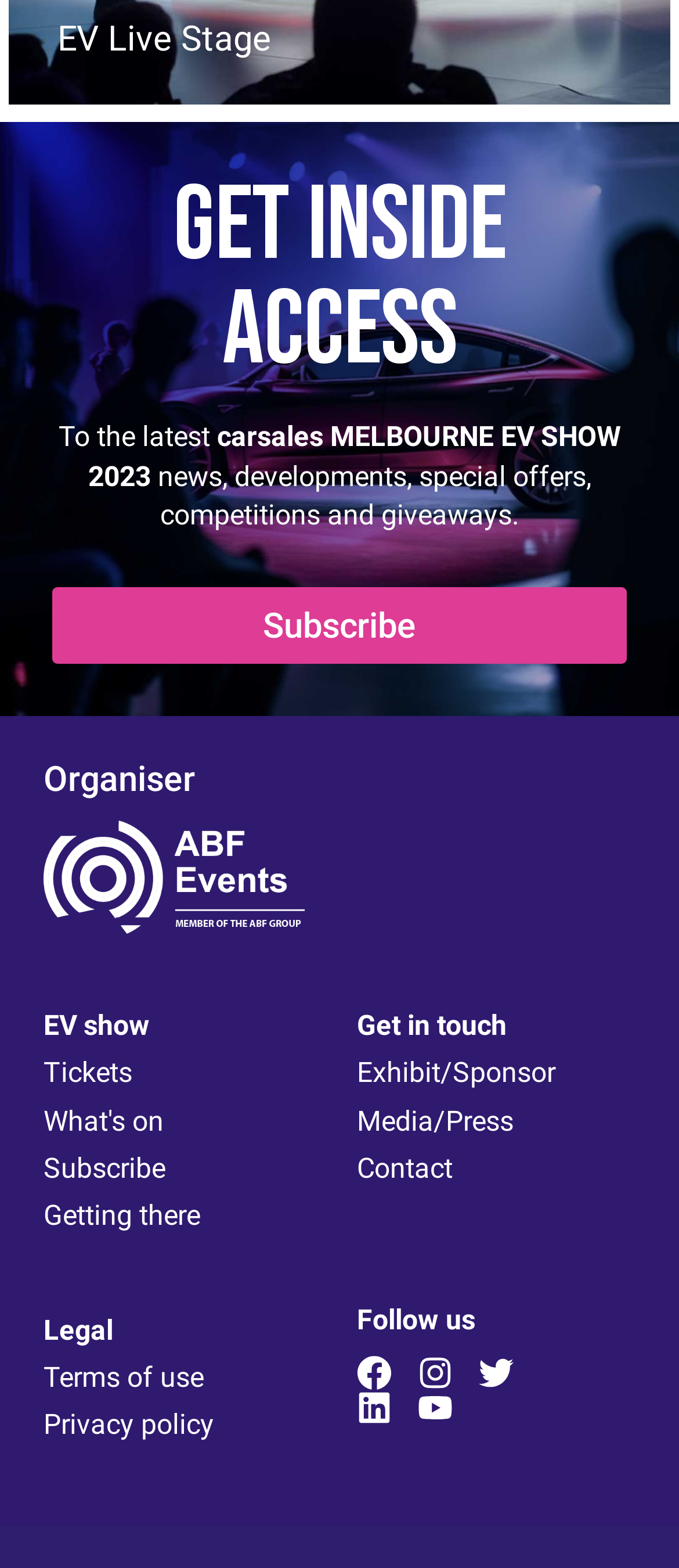Please identify the bounding box coordinates of the clickable element to fulfill the following instruction: "Learn what's on at the EV show". The coordinates should be four float numbers between 0 and 1, i.e., [left, top, right, bottom].

[0.064, 0.699, 0.474, 0.73]